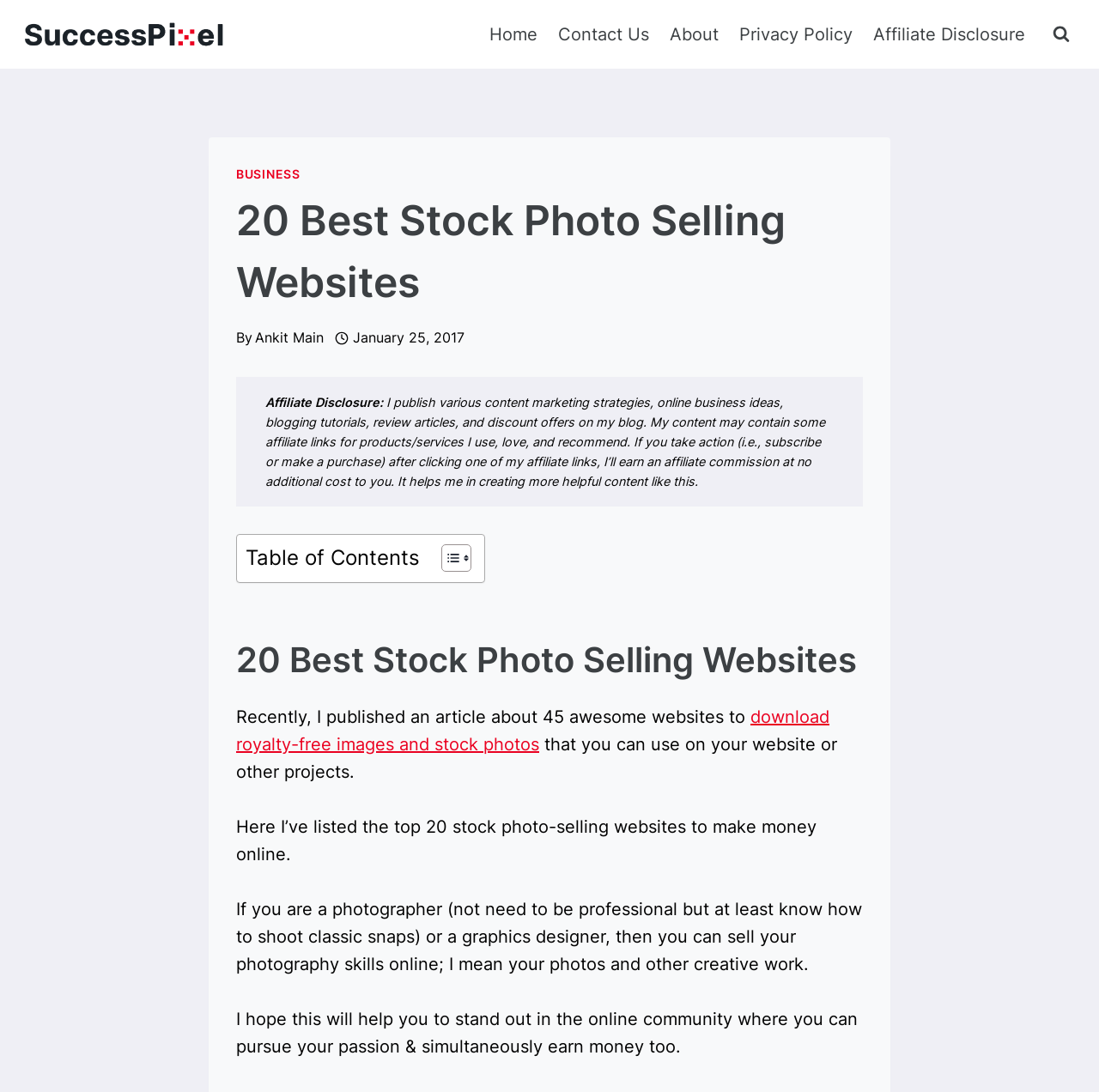Please specify the bounding box coordinates of the element that should be clicked to execute the given instruction: 'Check Affiliate Disclosure'. Ensure the coordinates are four float numbers between 0 and 1, expressed as [left, top, right, bottom].

[0.242, 0.362, 0.349, 0.375]